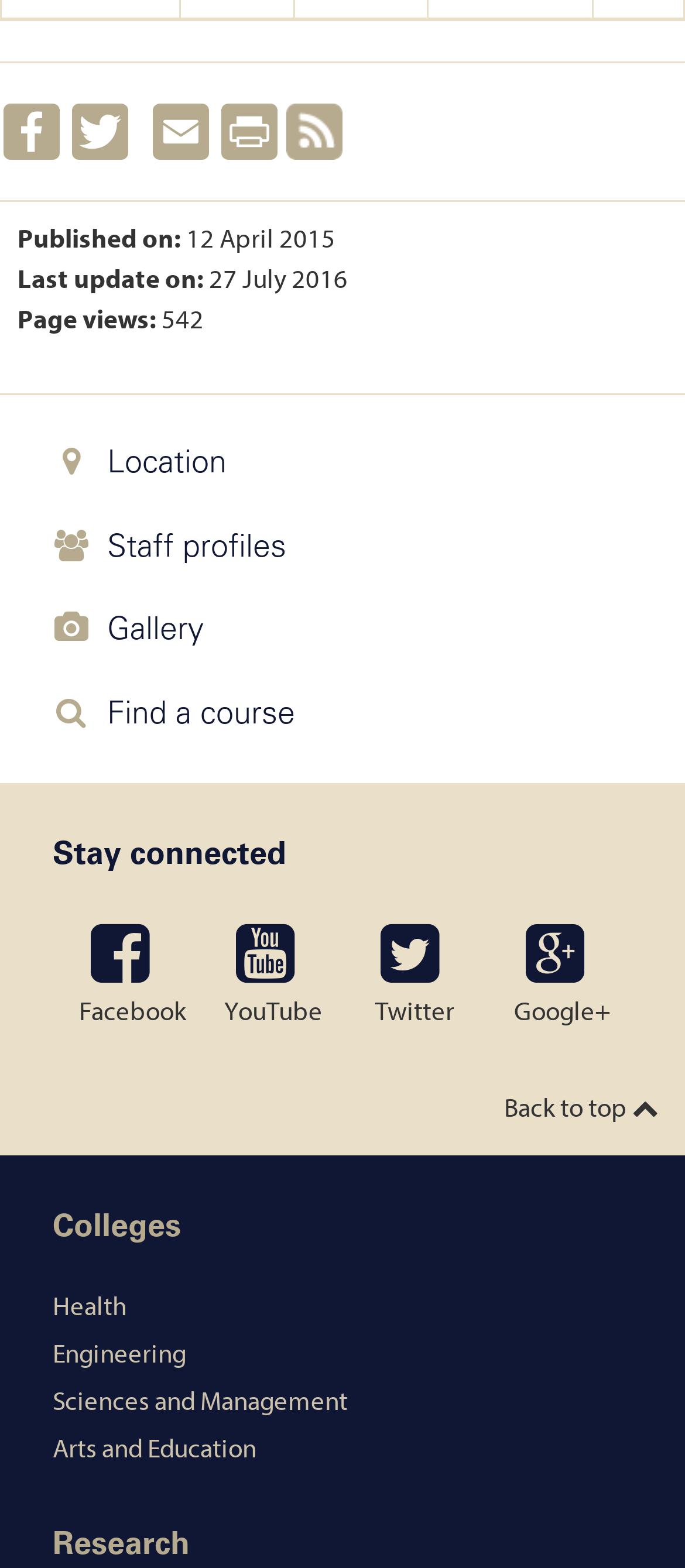Pinpoint the bounding box coordinates of the element that must be clicked to accomplish the following instruction: "View Facebook page". The coordinates should be in the format of four float numbers between 0 and 1, i.e., [left, top, right, bottom].

[0.0, 0.066, 0.092, 0.102]